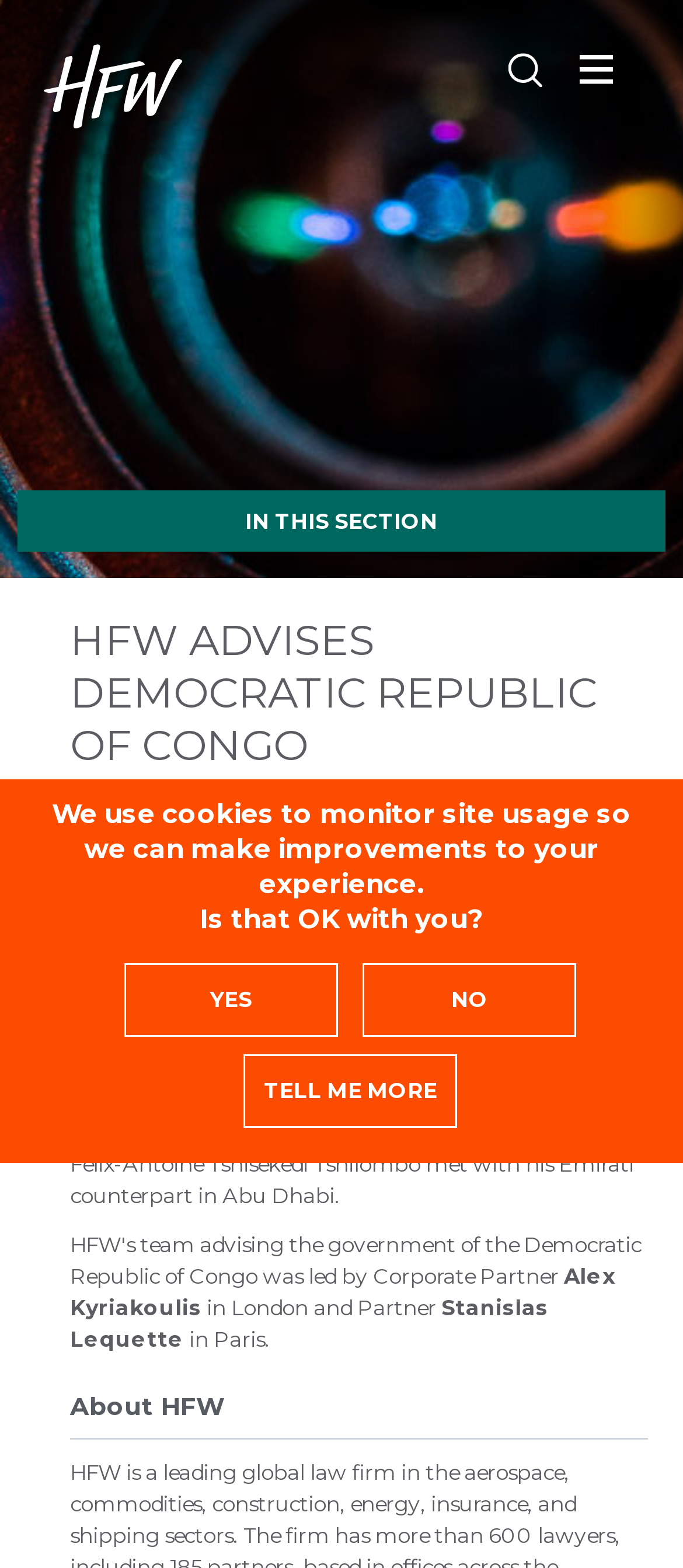Pinpoint the bounding box coordinates of the clickable element to carry out the following instruction: "Read more about HFW advises Democratic Republic of Congo."

[0.103, 0.37, 0.949, 0.493]